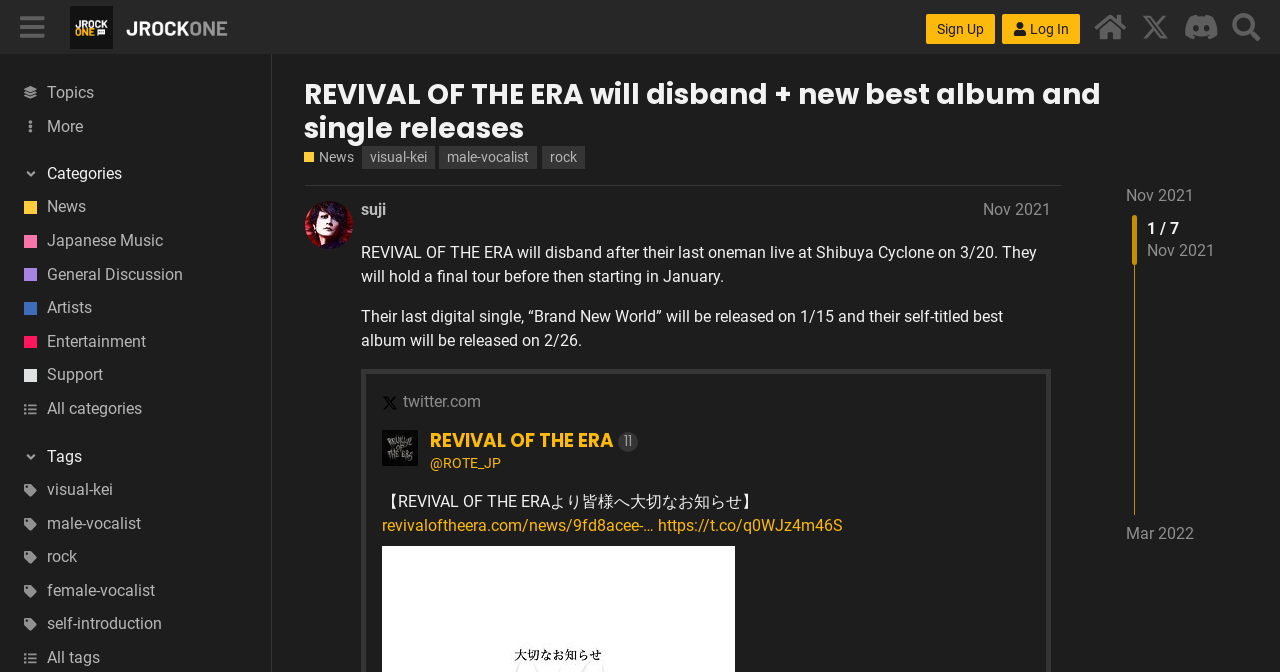Please specify the bounding box coordinates of the region to click in order to perform the following instruction: "Visit the JROCK ONE homepage".

[0.055, 0.009, 0.188, 0.072]